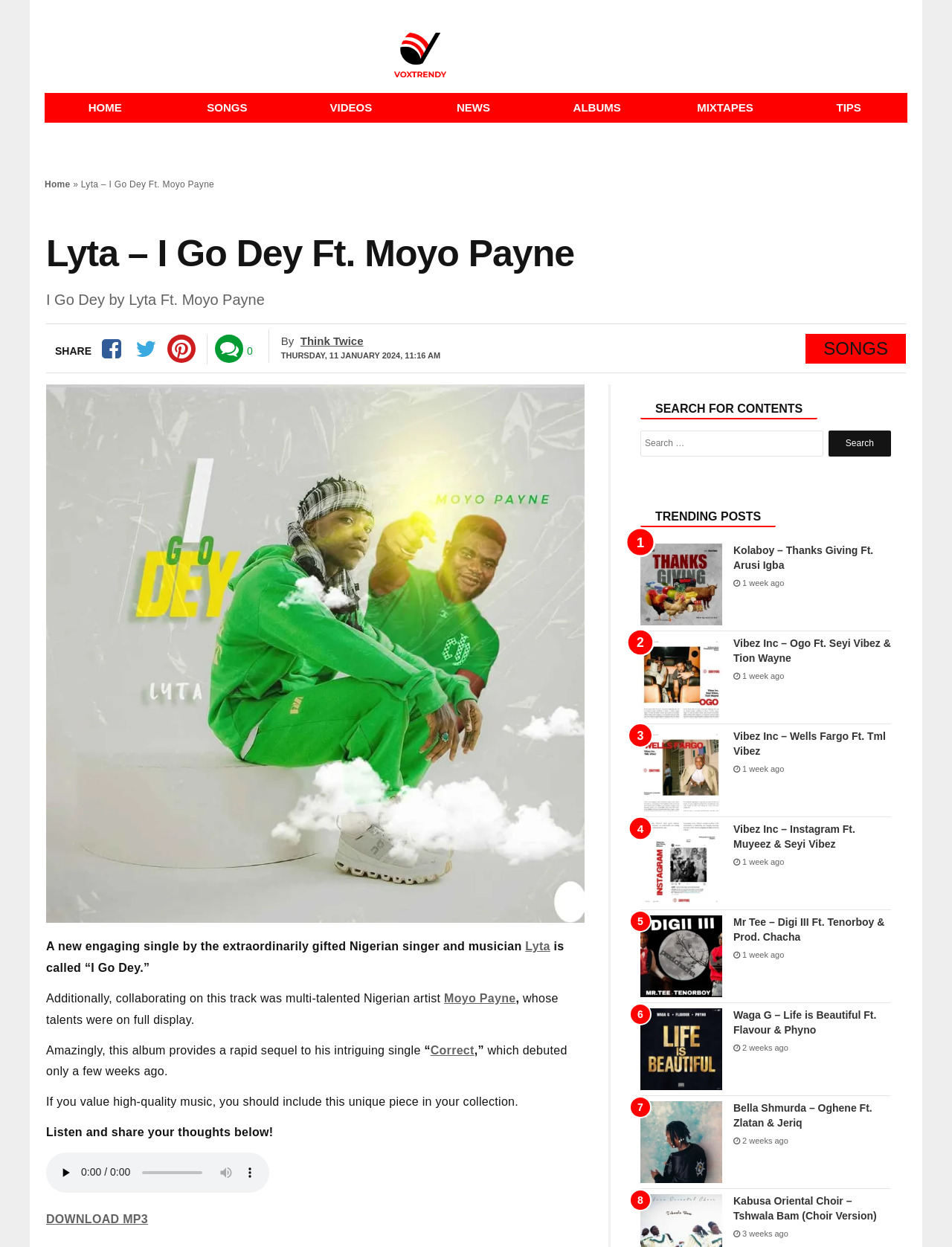What is the name of the album that debuted a few weeks ago?
Give a single word or phrase answer based on the content of the image.

Correct